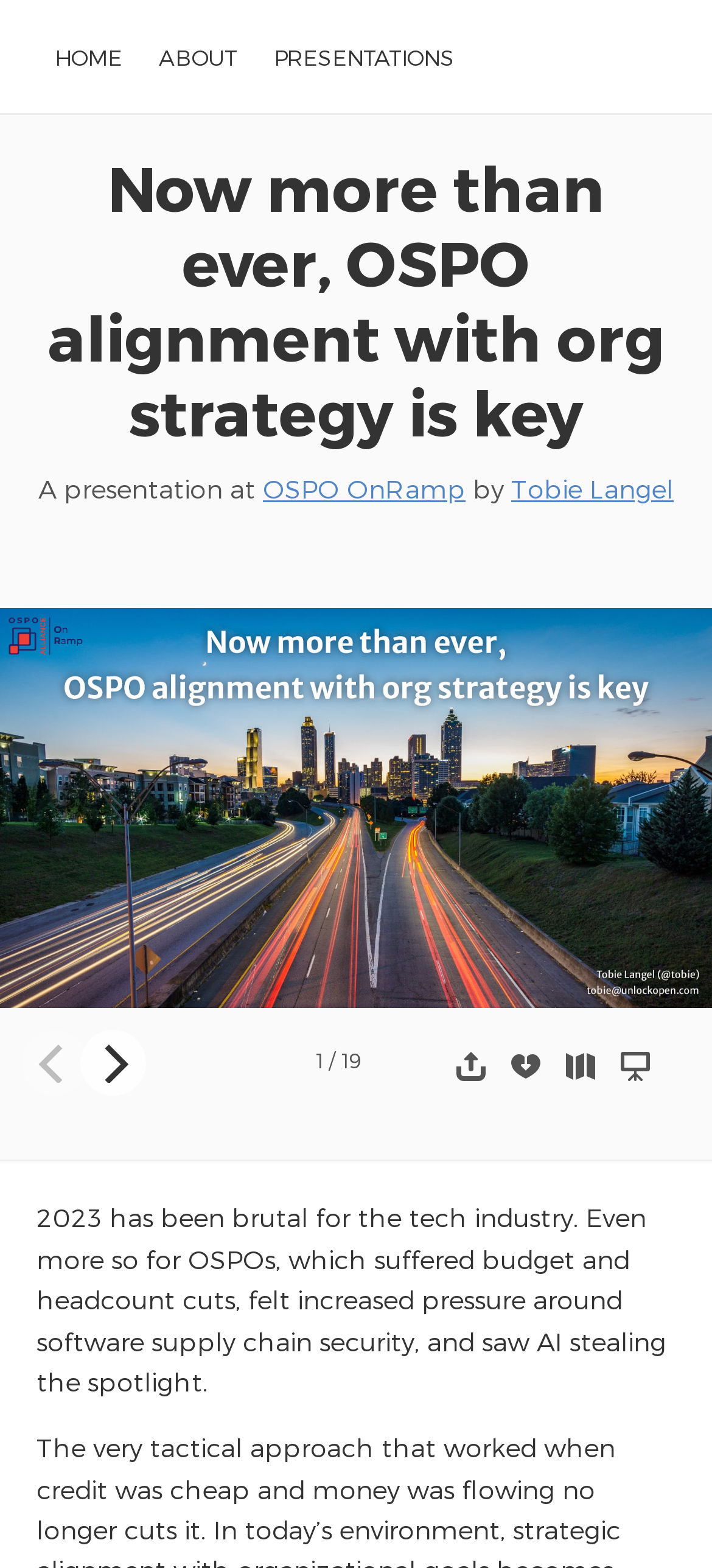Describe the entire webpage, focusing on both content and design.

This webpage appears to be a presentation or slideshow about OSPO (Open Source Program Office) alignment with organizational strategy. At the top, there are three links: "HOME", "ABOUT", and "PRESENTATIONS", which are aligned horizontally. Below these links, there is a heading that reads "Now more than ever, OSPO alignment with org strategy is key". 

Underneath the heading, there is a link to the presentation title, followed by the text "A presentation at" and then a link to "OSPO OnRamp" by "Tobie Langel". 

The main content of the page is a slideshow, which takes up most of the screen. The slideshow has a figure with an image and a figcaption that repeats the heading "Now more than ever, OSPO alignment with org strategy is key". 

Below the slideshow, there are navigation buttons: "Previous" and "Next", which are accompanied by arrow icons. The "Previous" button is disabled. 

To the right of the navigation buttons, there is a text that indicates the current slide number and the total number of slides, which is 19. 

Further to the right, there are four links: "Share", "Download slidedeck", "View all slides", and "Enter presentation mode", each accompanied by an icon. 

At the bottom of the page, there is a paragraph of text that summarizes the challenges faced by the tech industry, particularly OSPOs, in 2023, including budget and headcount cuts, software supply chain security, and the rise of AI.